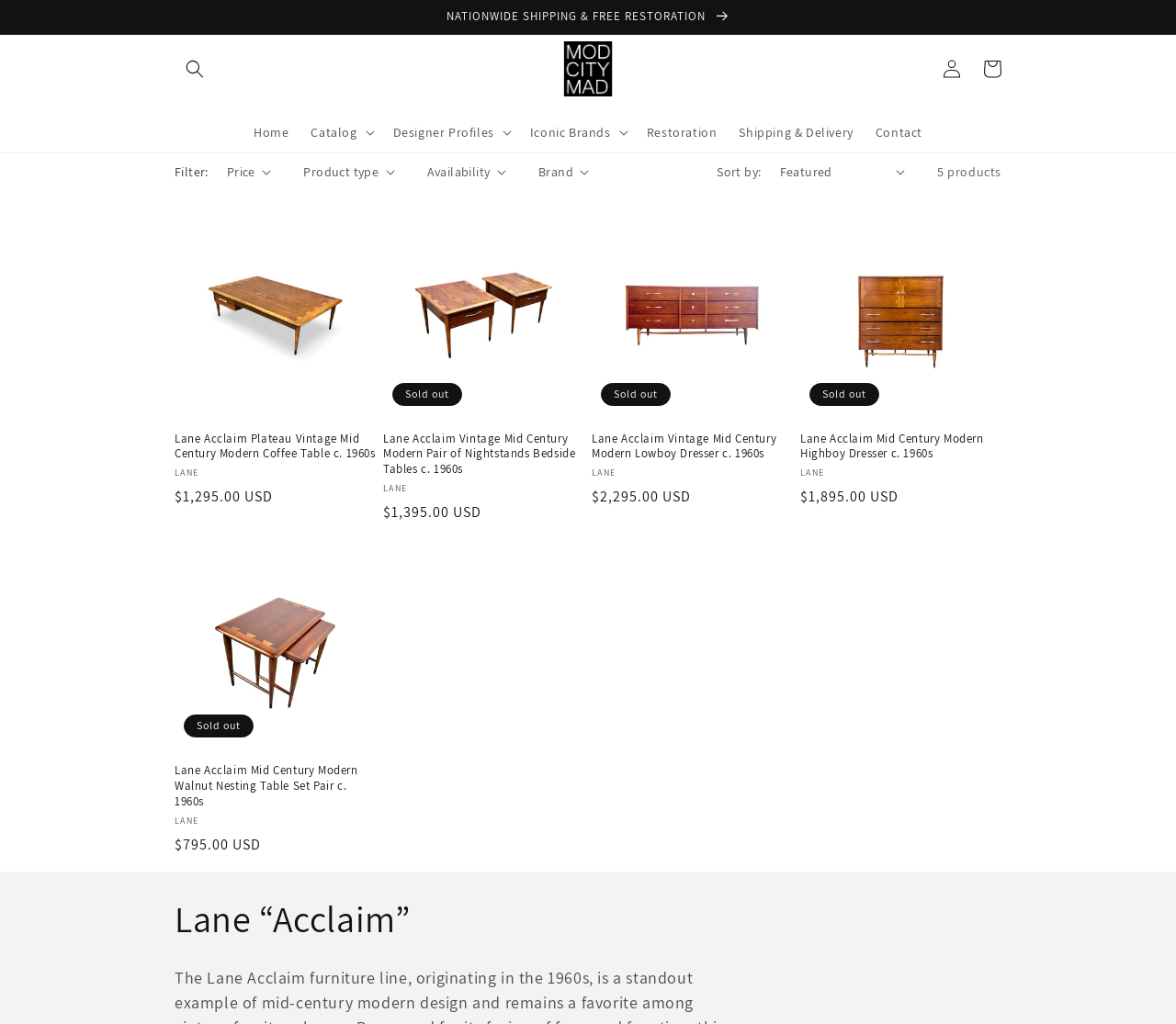What is the style of the furniture products?
Please ensure your answer is as detailed and informative as possible.

I inferred the style of the furniture products by looking at the descriptions and images, which suggest a mid-century modern aesthetic.